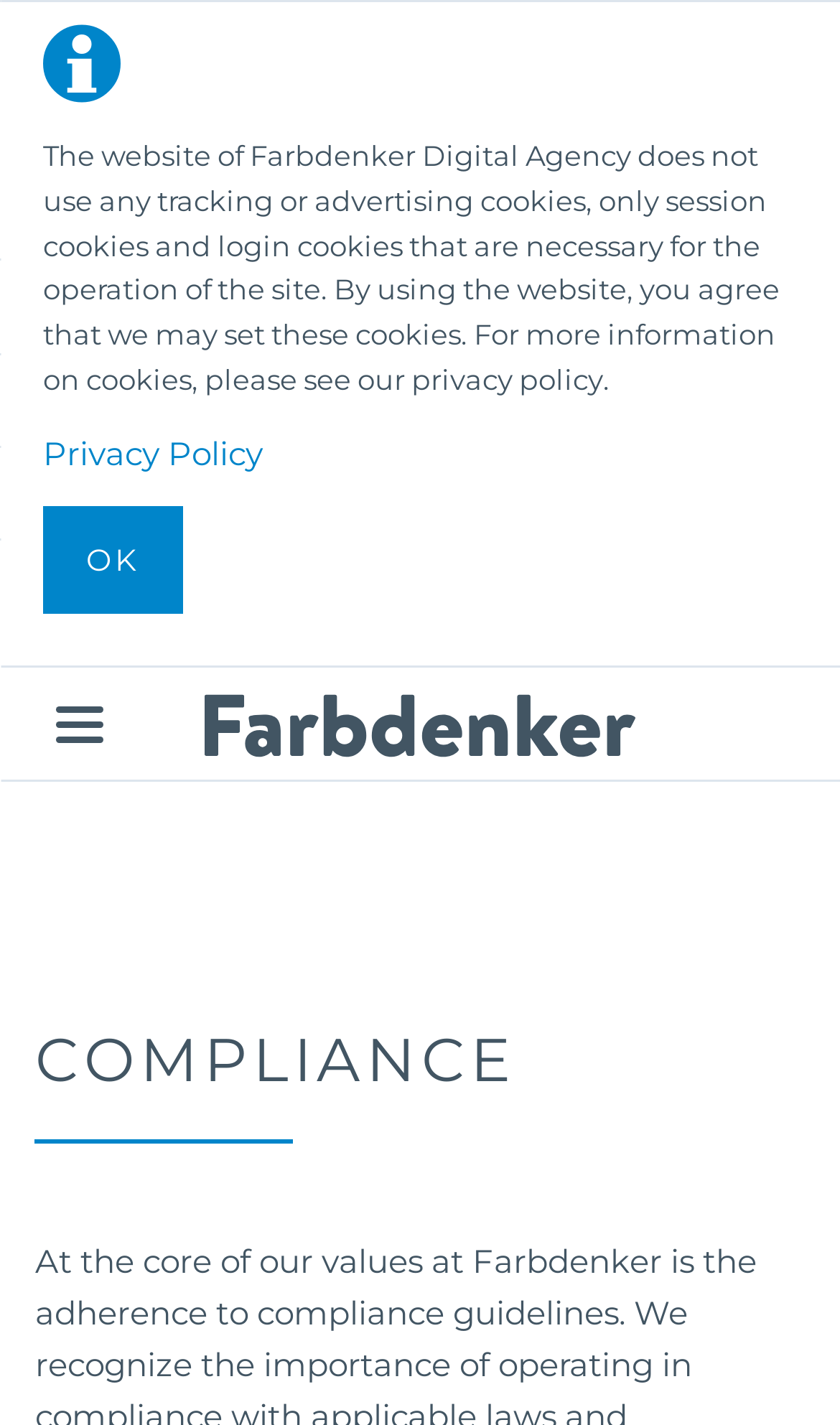What is the name of the digital agency?
Can you provide an in-depth and detailed response to the question?

The heading 'Farbdenker' and the image with the same name suggest that the digital agency is named Farbdenker Digital Agency, which is also mentioned in the text on the webpage.